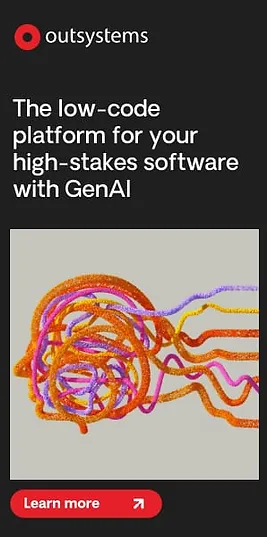Answer the question with a brief word or phrase:
What is the purpose of the call-to-action button?

To invite users to learn more